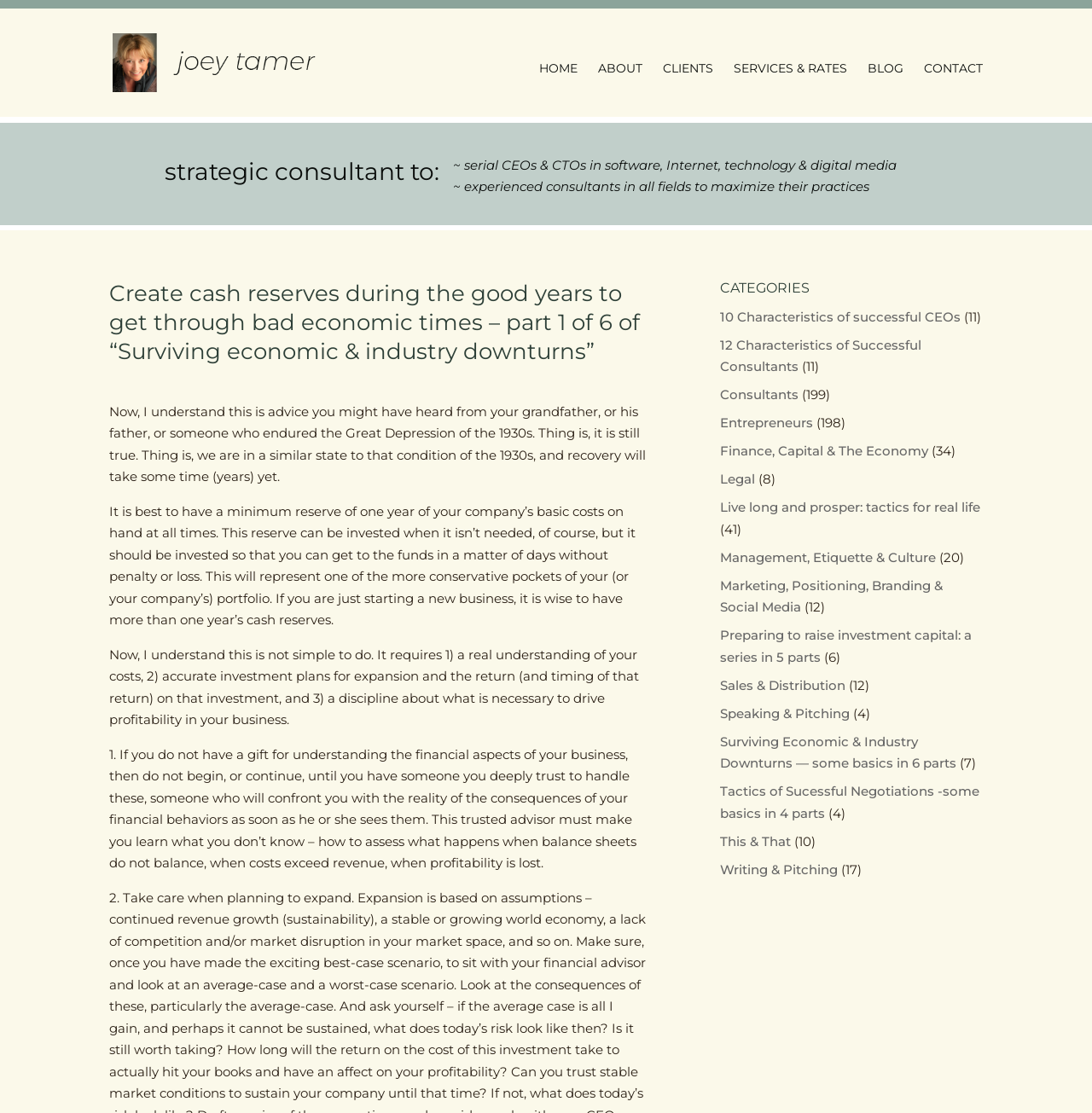Based on the element description alt="Joey Tamer", identify the bounding box of the UI element in the given webpage screenshot. The coordinates should be in the format (top-left x, top-left y, bottom-right x, bottom-right y) and must be between 0 and 1.

[0.103, 0.048, 0.373, 0.062]